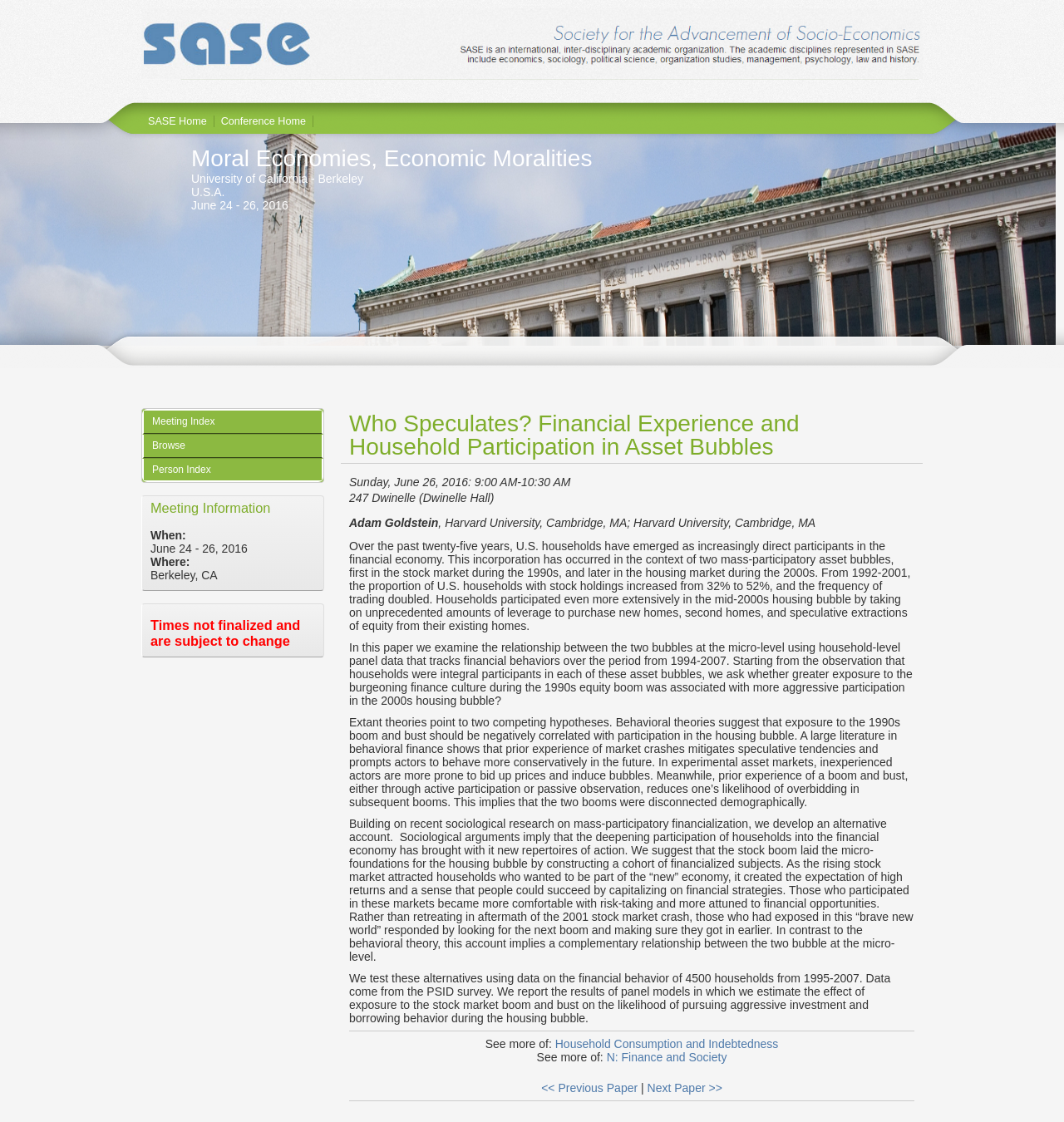Kindly determine the bounding box coordinates for the area that needs to be clicked to execute this instruction: "Click SASE Home".

[0.139, 0.102, 0.194, 0.113]